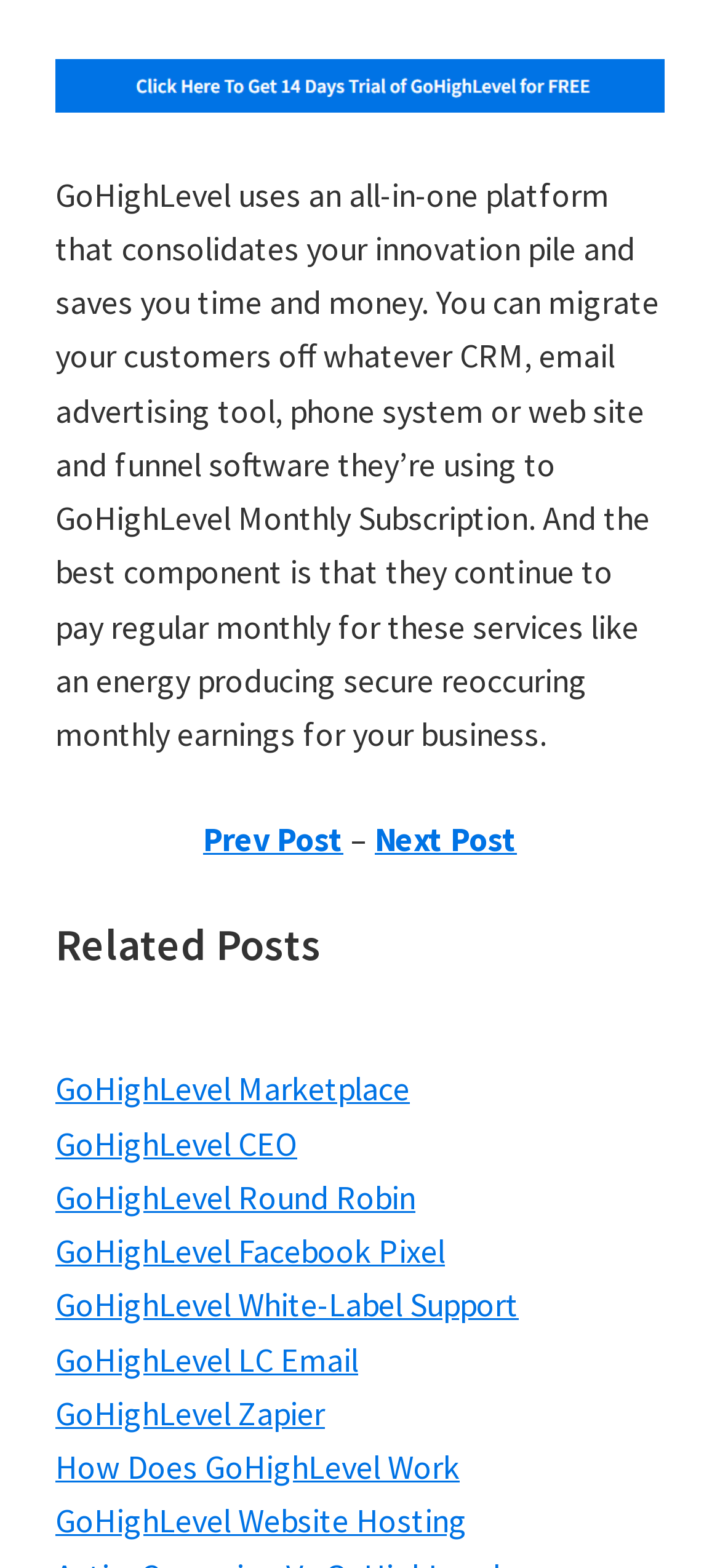Provide a single word or phrase answer to the question: 
How many links are there in the related posts section?

9